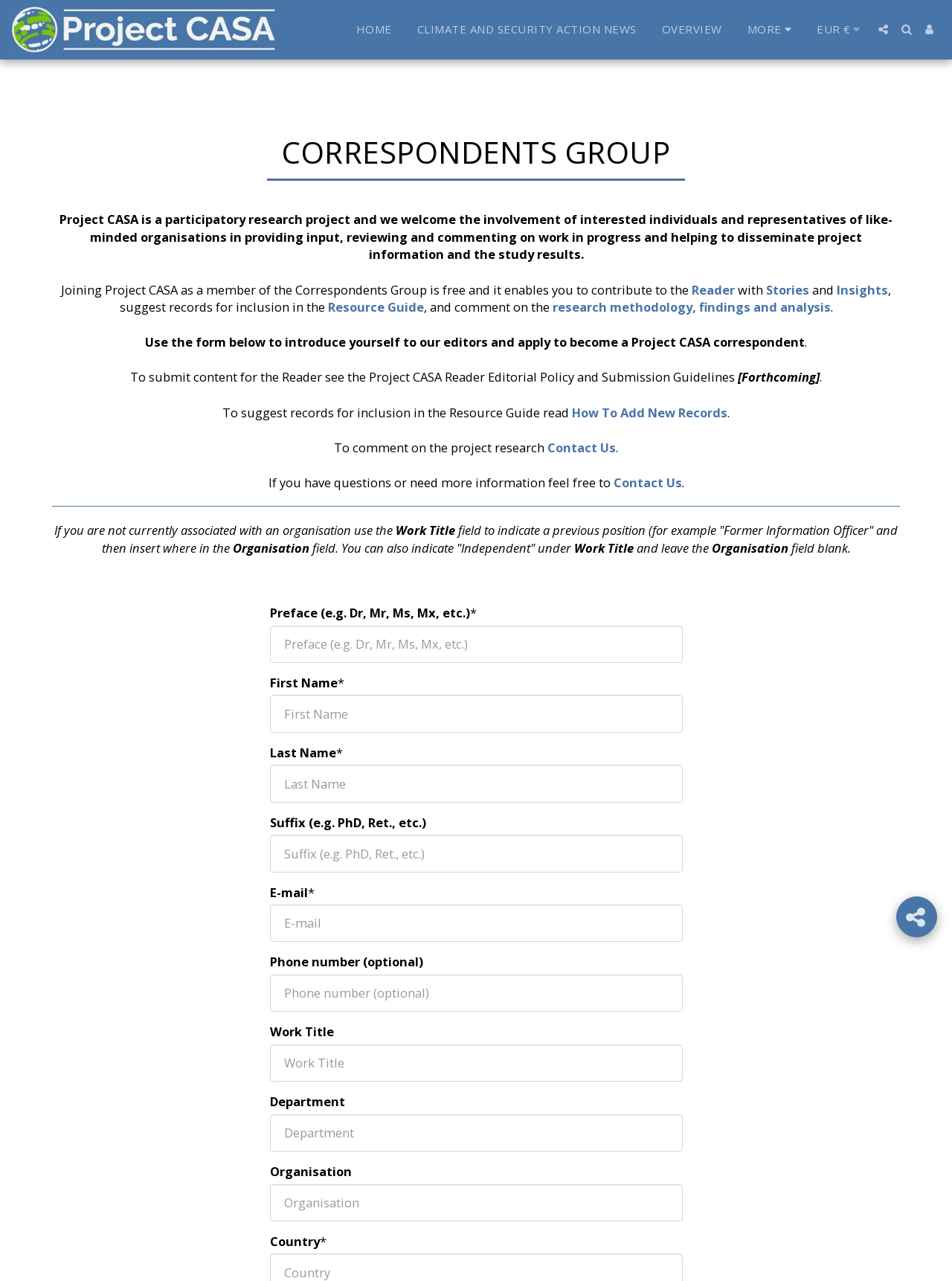How can I contribute to the project?
Refer to the screenshot and answer in one word or phrase.

Join as a correspondent